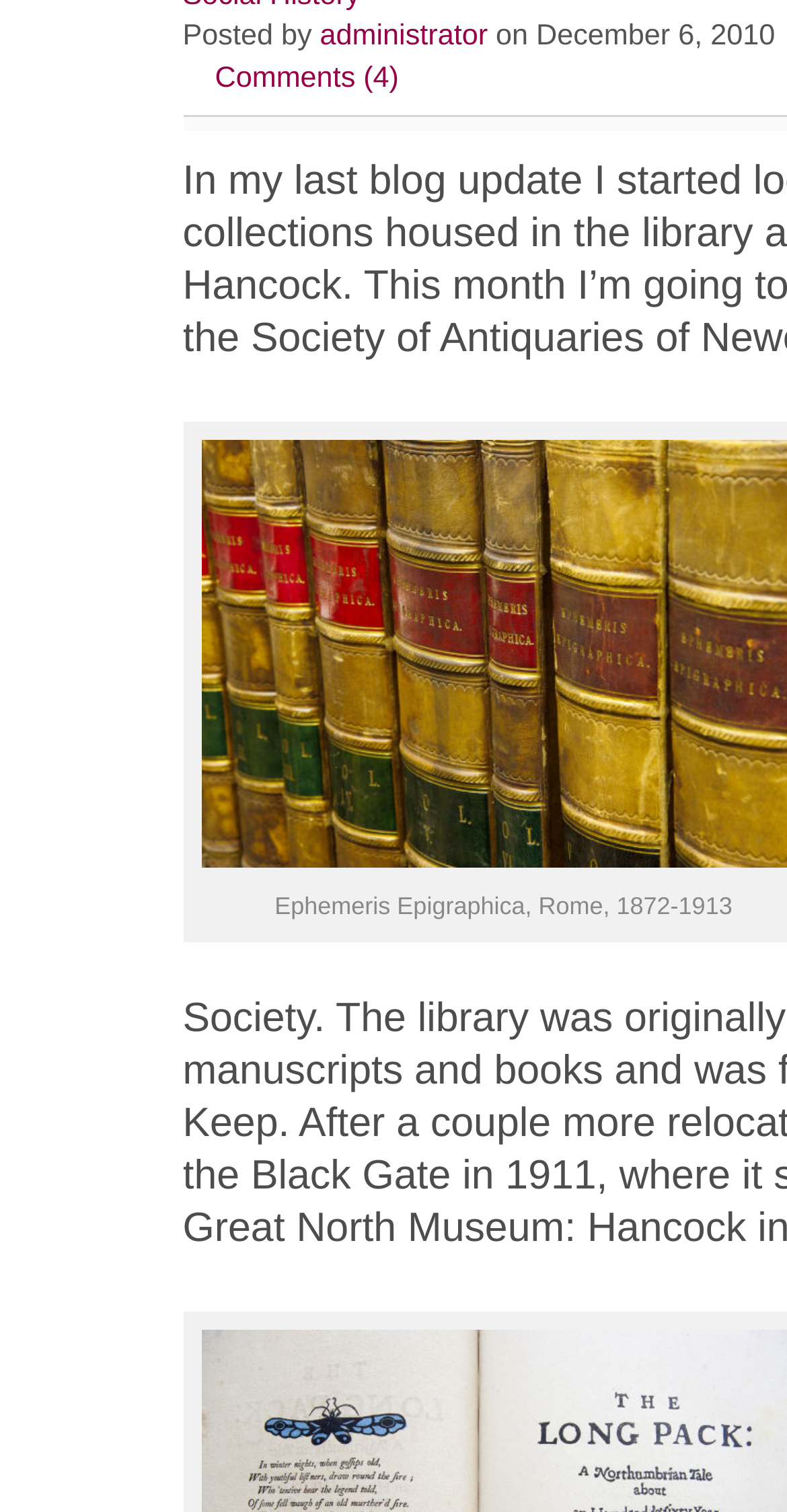Based on the element description Comments (4), identify the bounding box coordinates for the UI element. The coordinates should be in the format (top-left x, top-left y, bottom-right x, bottom-right y) and within the 0 to 1 range.

[0.273, 0.041, 0.507, 0.062]